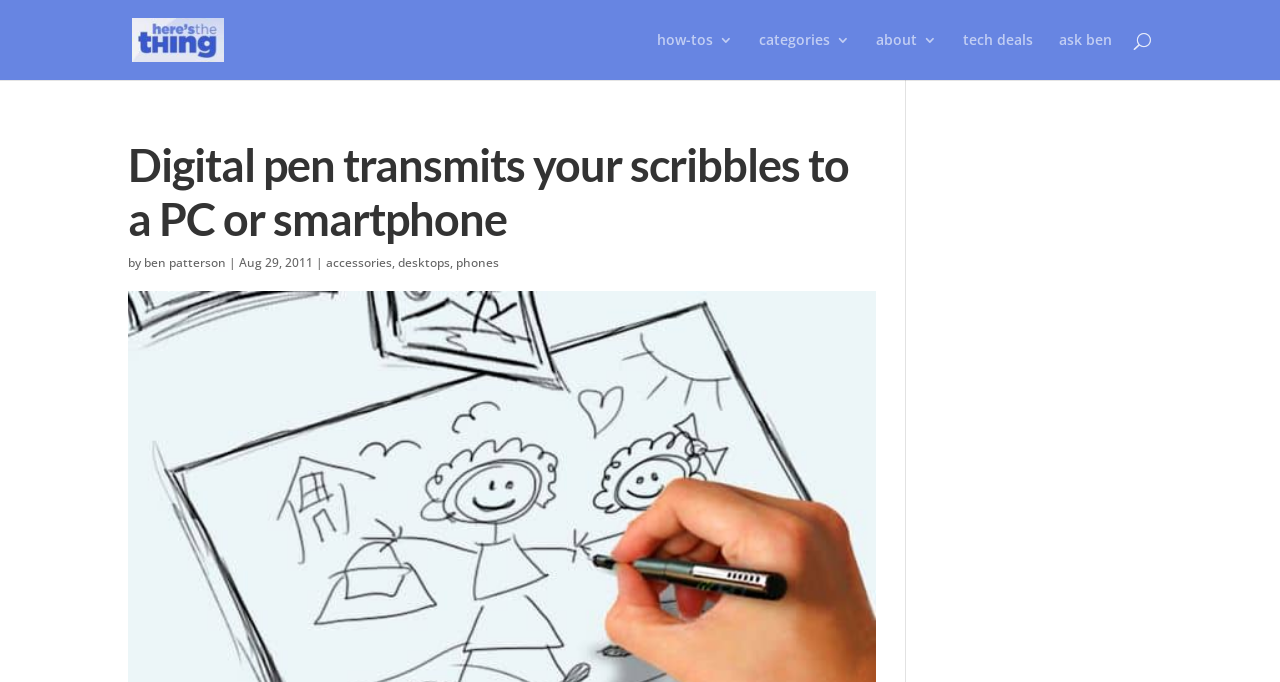Find the bounding box coordinates of the area that needs to be clicked in order to achieve the following instruction: "Explore accessories". The coordinates should be specified as four float numbers between 0 and 1, i.e., [left, top, right, bottom].

[0.255, 0.372, 0.306, 0.397]